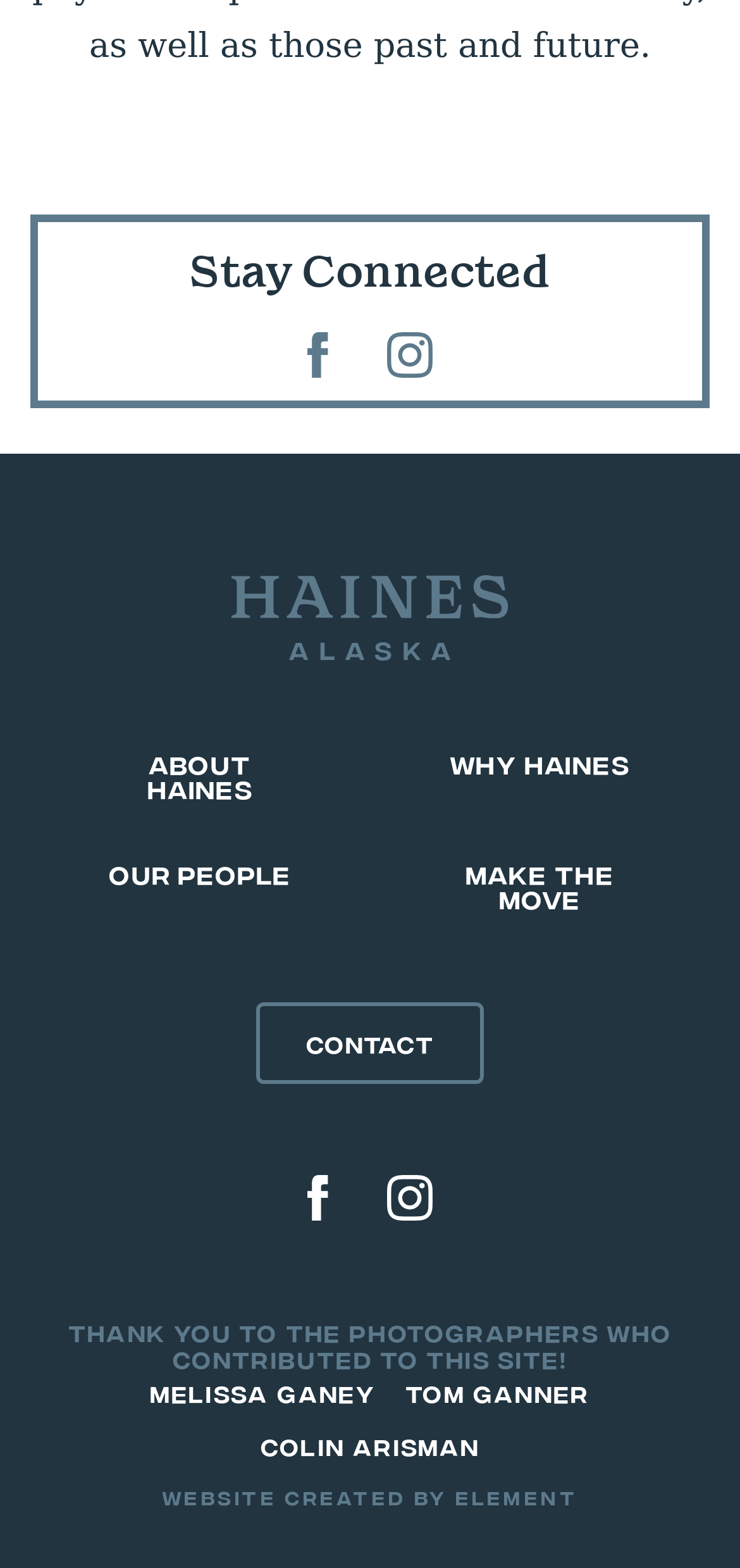Determine the bounding box coordinates of the section I need to click to execute the following instruction: "Contact us". Provide the coordinates as four float numbers between 0 and 1, i.e., [left, top, right, bottom].

[0.347, 0.639, 0.653, 0.691]